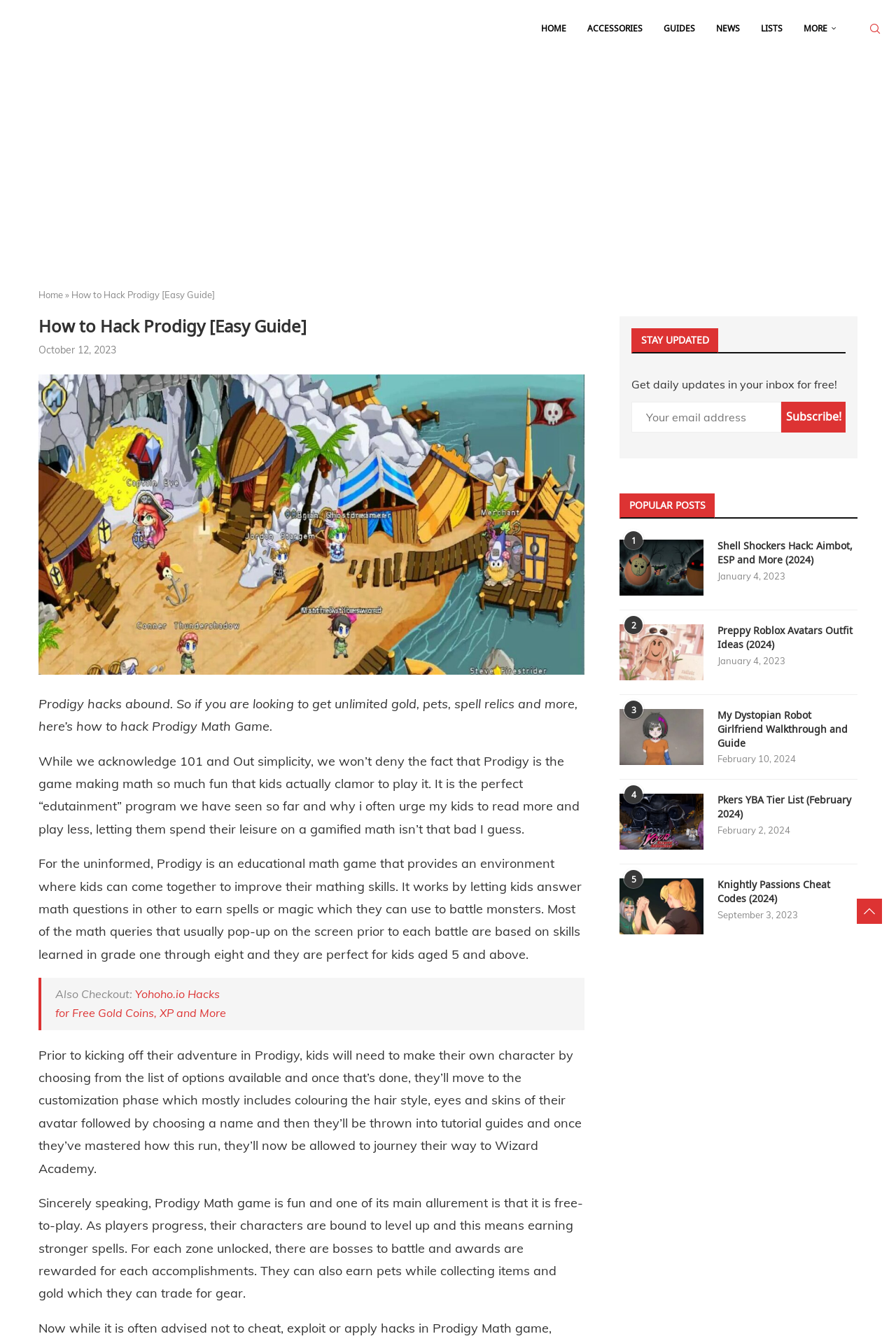Locate the bounding box of the UI element described in the following text: "alt="Gaming Pirate"".

[0.016, 0.001, 0.25, 0.035]